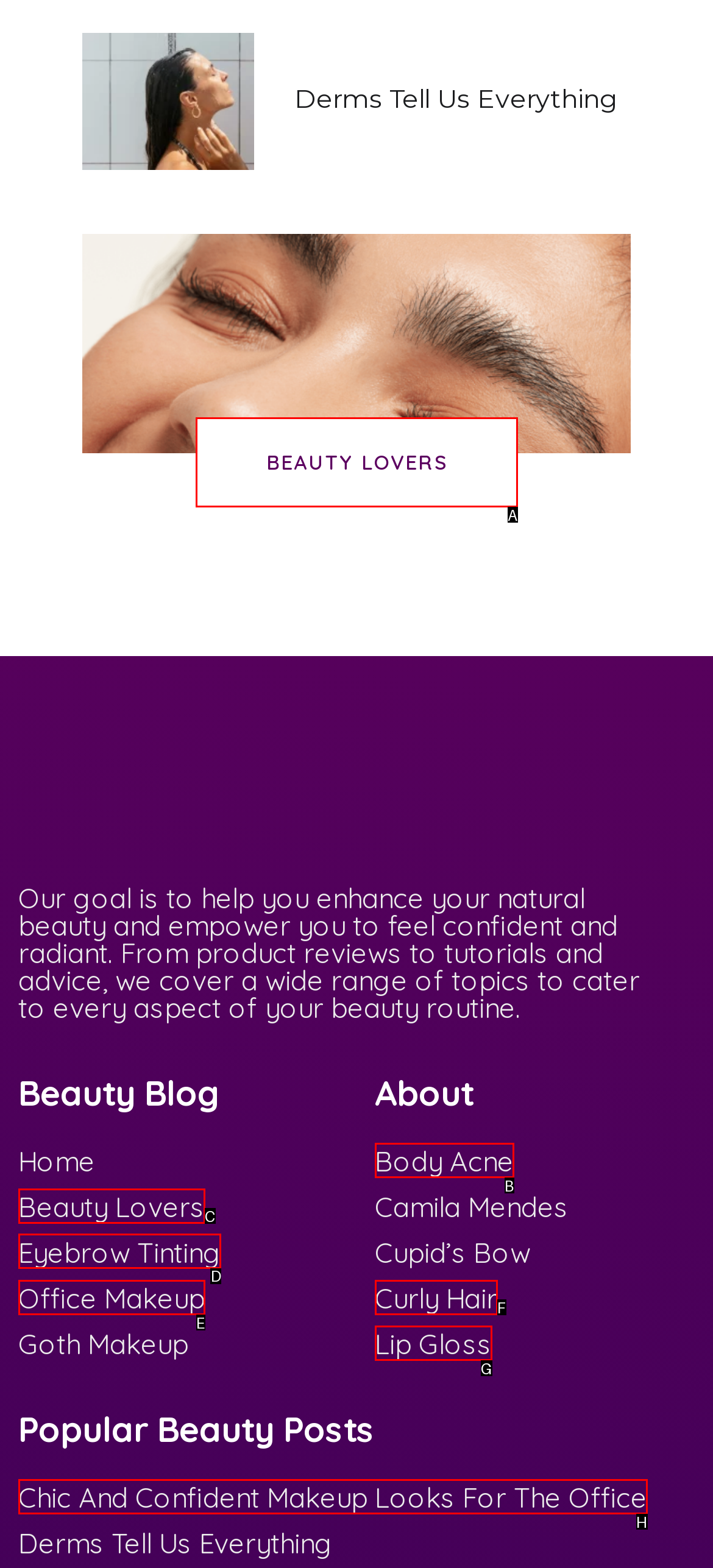Identify the letter of the UI element needed to carry out the task: Explore the 'Eyebrow Tinting' topic
Reply with the letter of the chosen option.

D